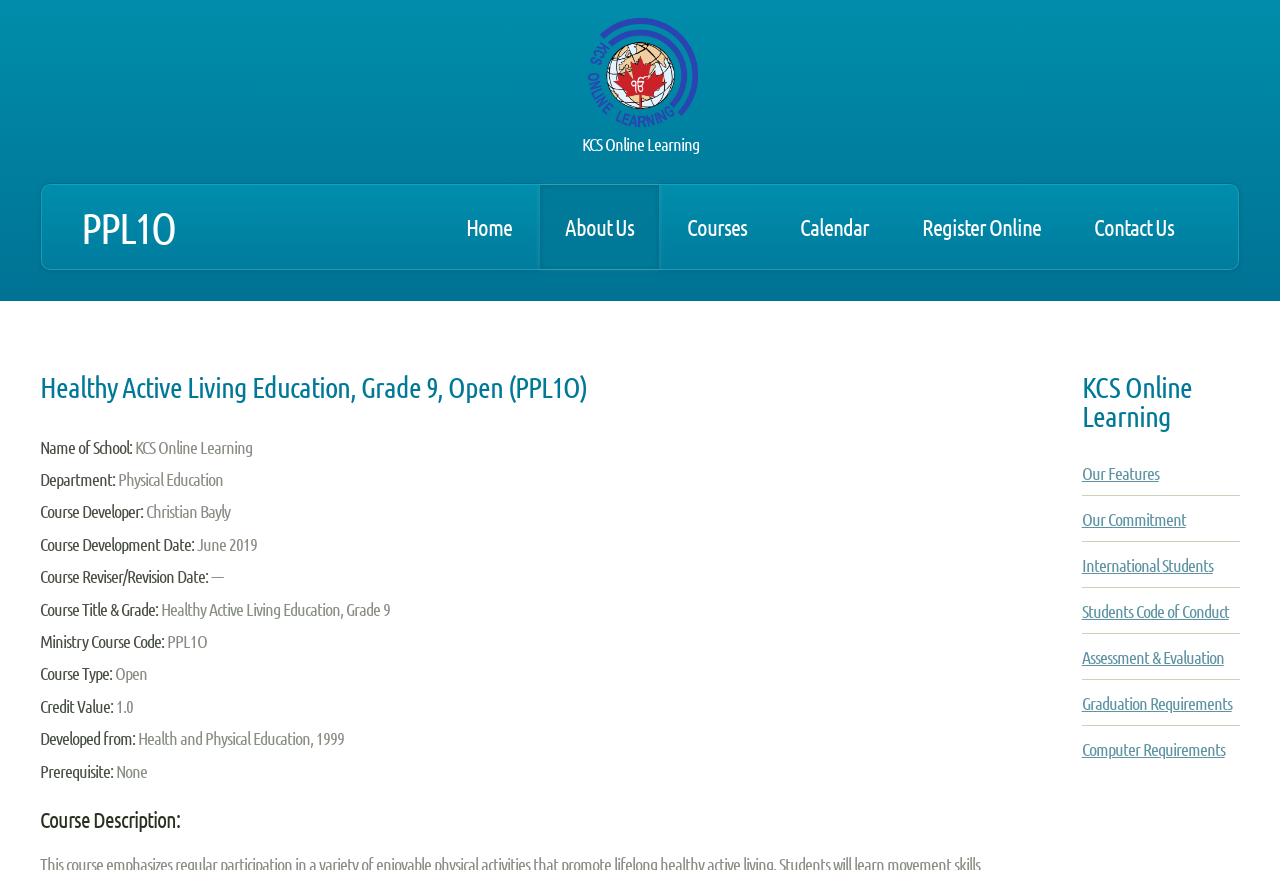What is the ministry course code?
Carefully analyze the image and provide a detailed answer to the question.

The answer can be found in the static text element 'Ministry Course Code:' which is located at [0.031, 0.724, 0.13, 0.749] and its corresponding value is 'PPL1O' at [0.13, 0.724, 0.162, 0.749].